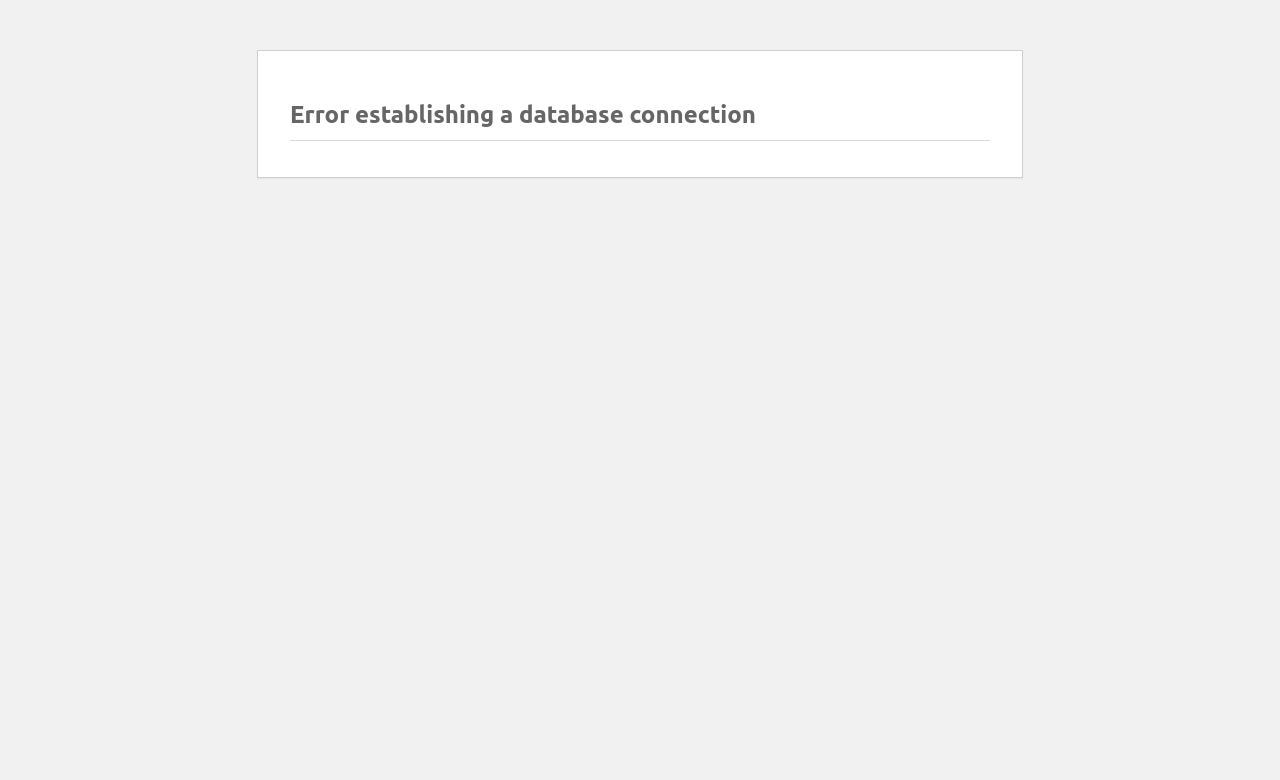Please identify and generate the text content of the webpage's main heading.

Error establishing a database connection